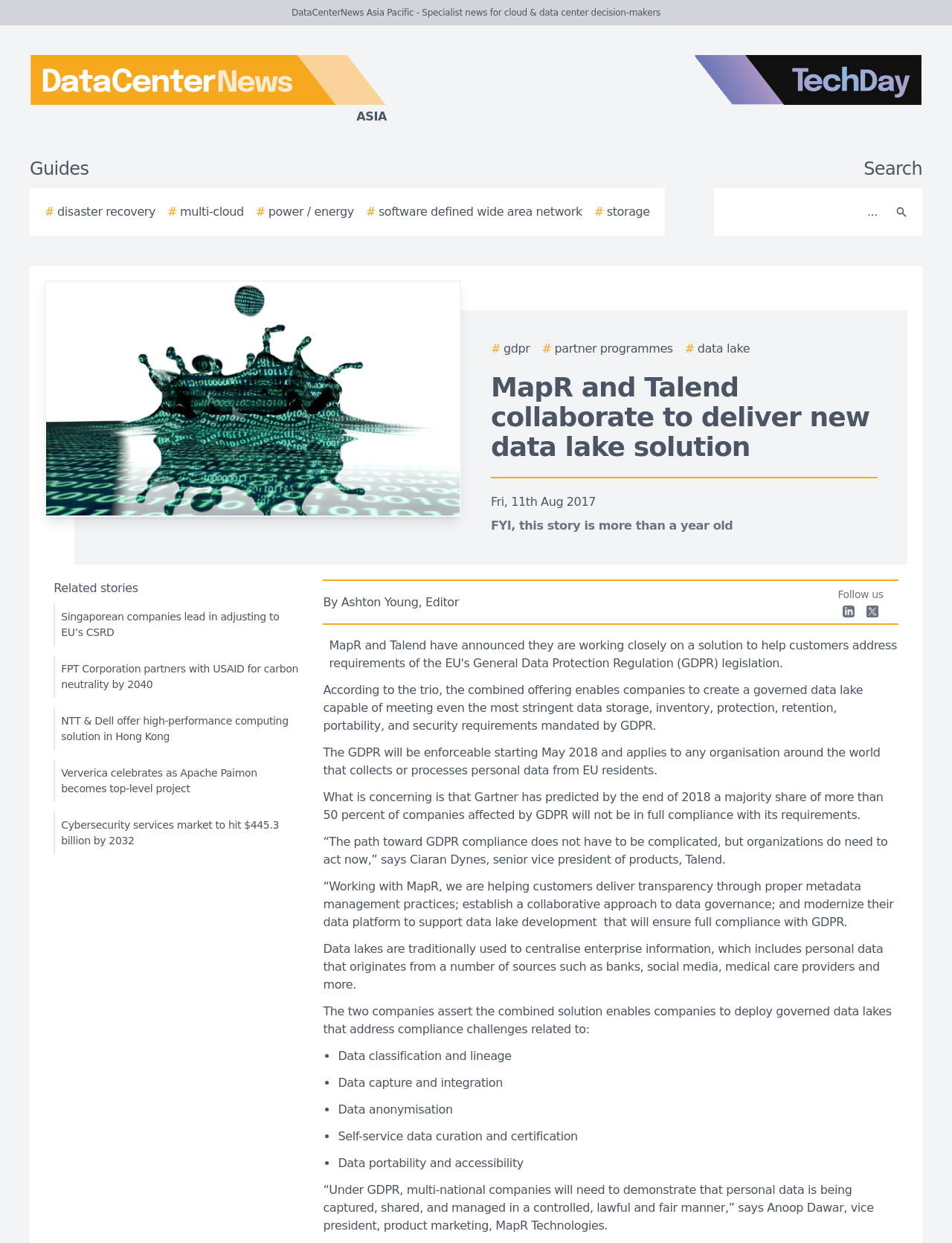Please determine the bounding box coordinates of the element to click on in order to accomplish the following task: "Read related story about Singaporean companies lead in adjusting to EU’s CSRD". Ensure the coordinates are four float numbers ranging from 0 to 1, i.e., [left, top, right, bottom].

[0.056, 0.485, 0.314, 0.52]